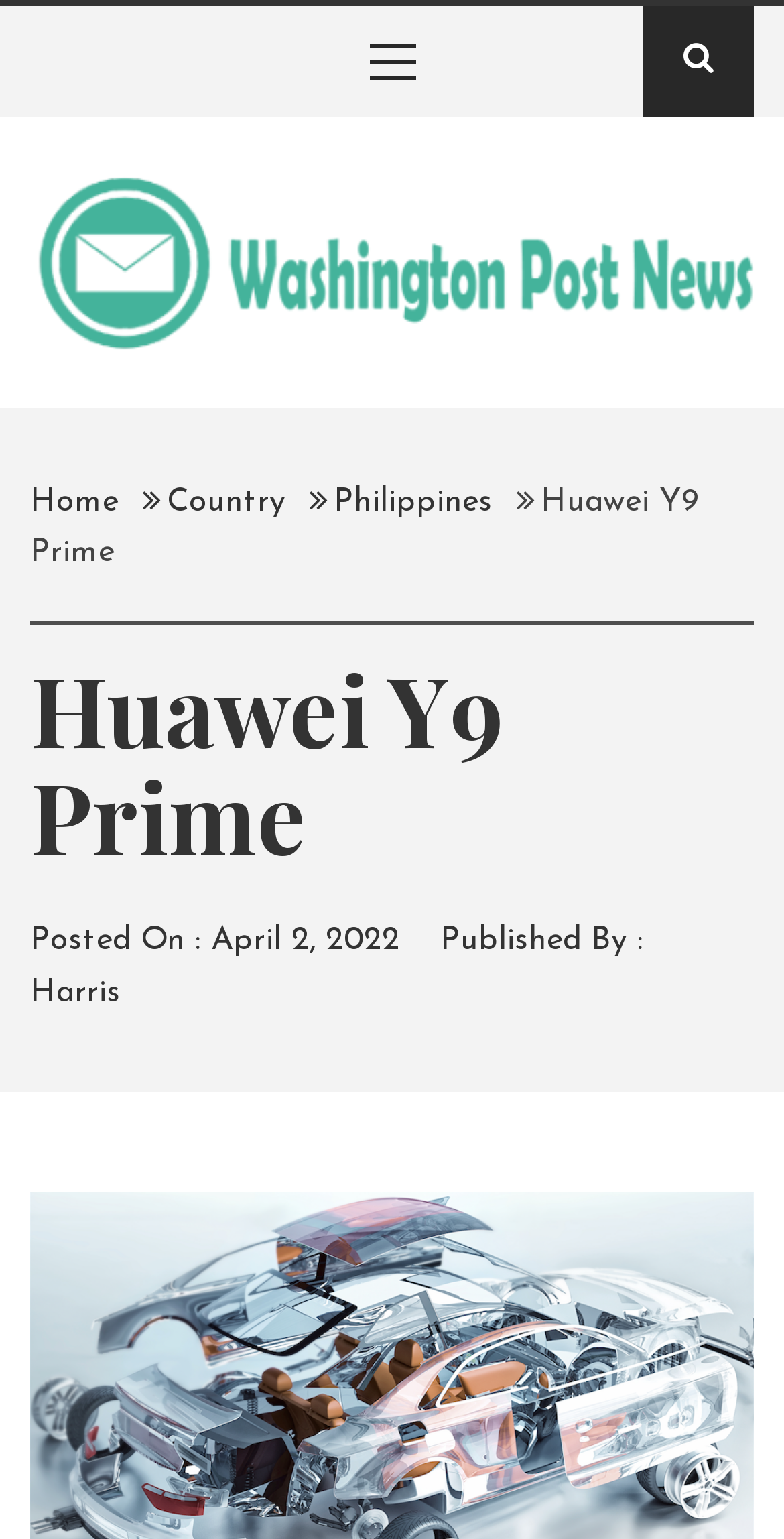Provide a brief response in the form of a single word or phrase:
When was the current article published?

April 2, 2022